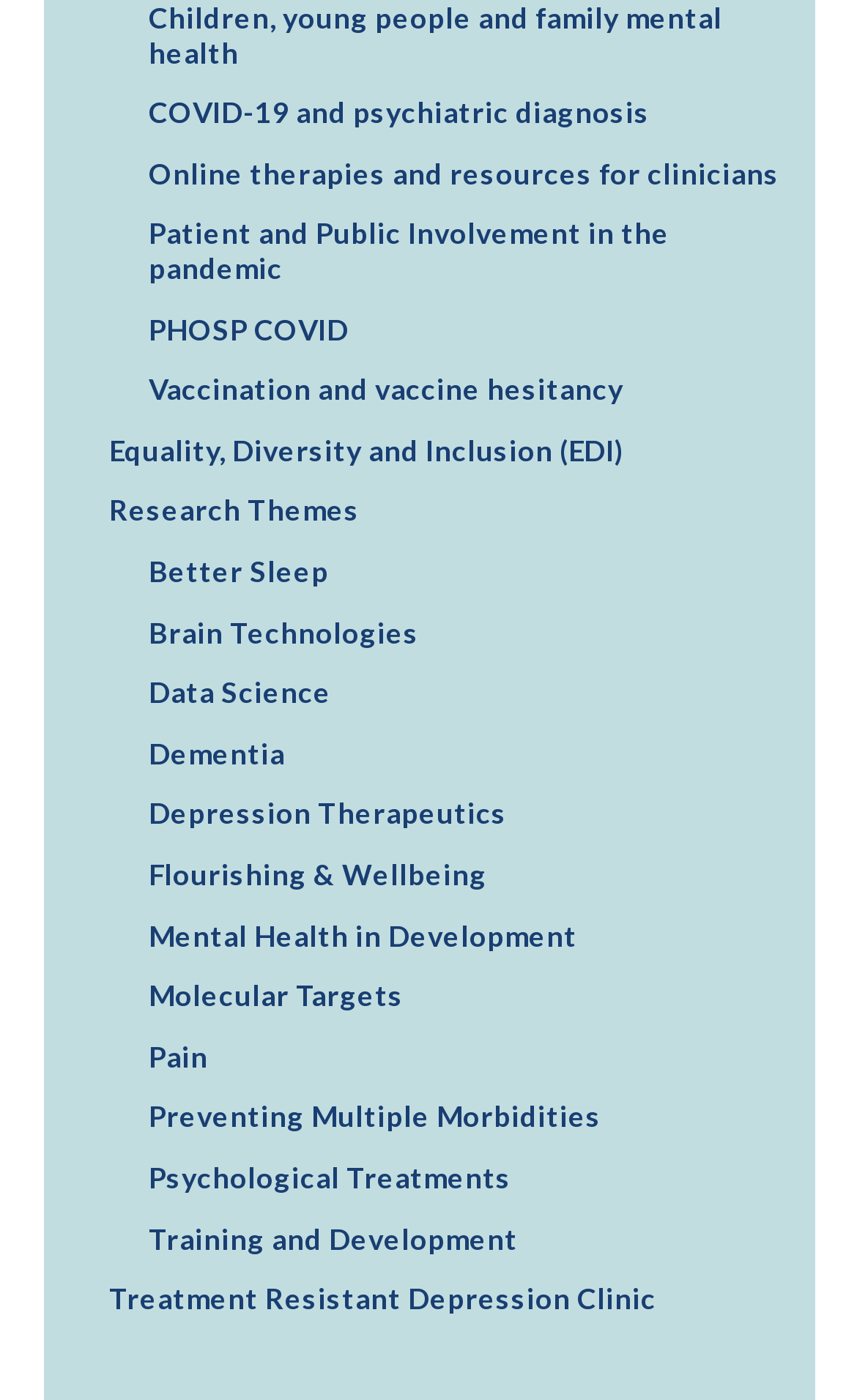Use a single word or phrase to answer the question: How many links are there in total?

20